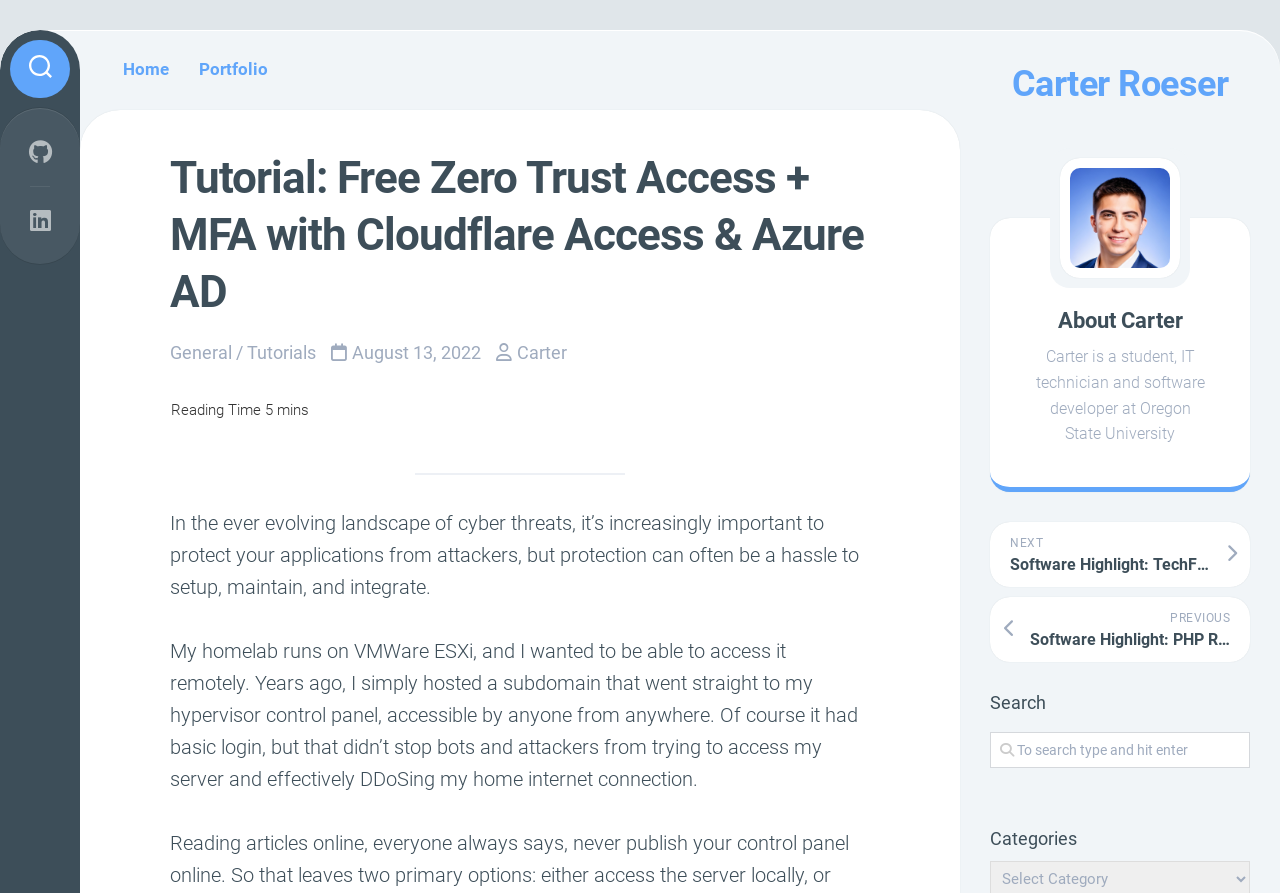What is the purpose of the search bar? Using the information from the screenshot, answer with a single word or phrase.

To search and hit enter